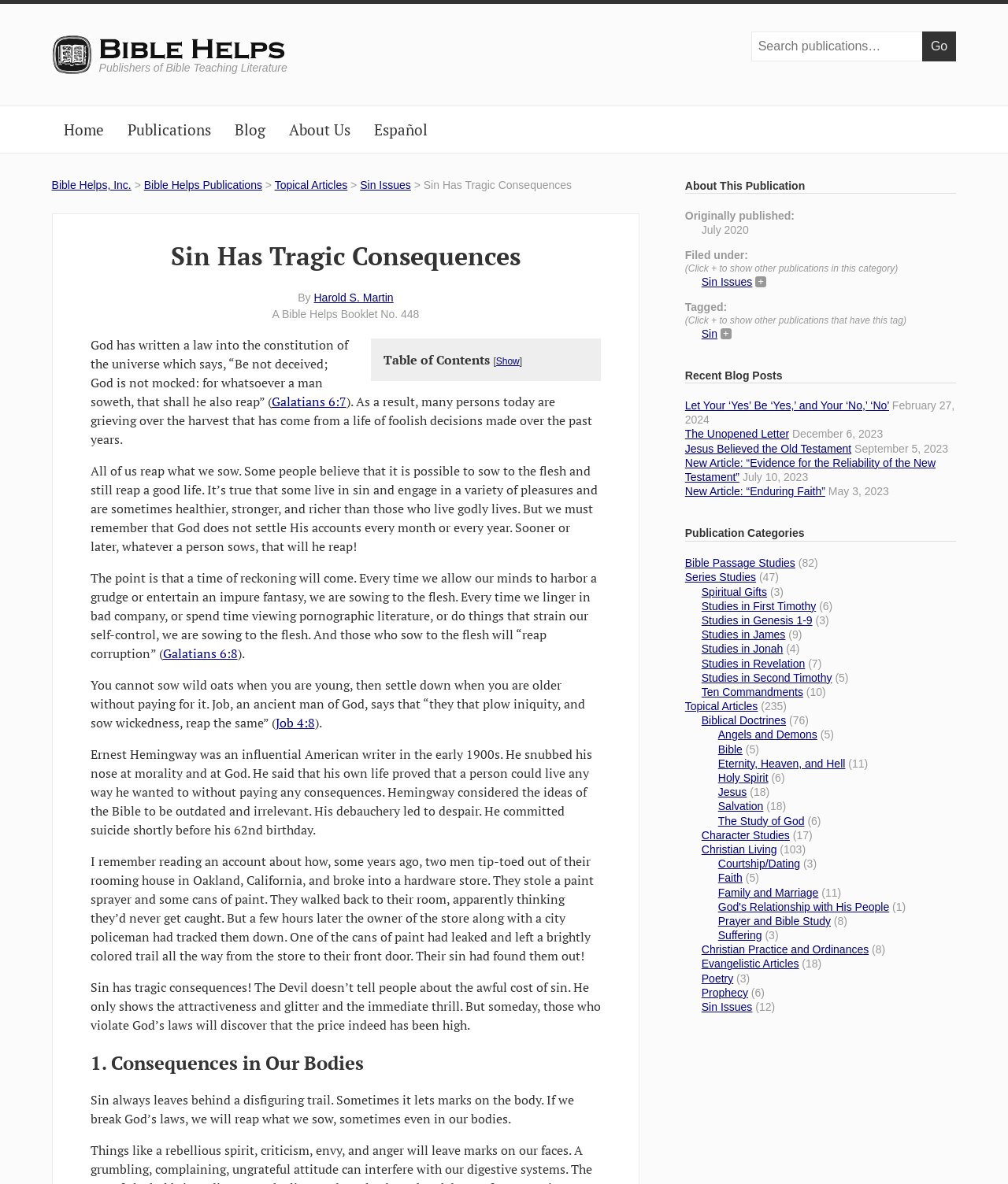What is the name of the publication?
Using the screenshot, give a one-word or short phrase answer.

Sin Has Tragic Consequences